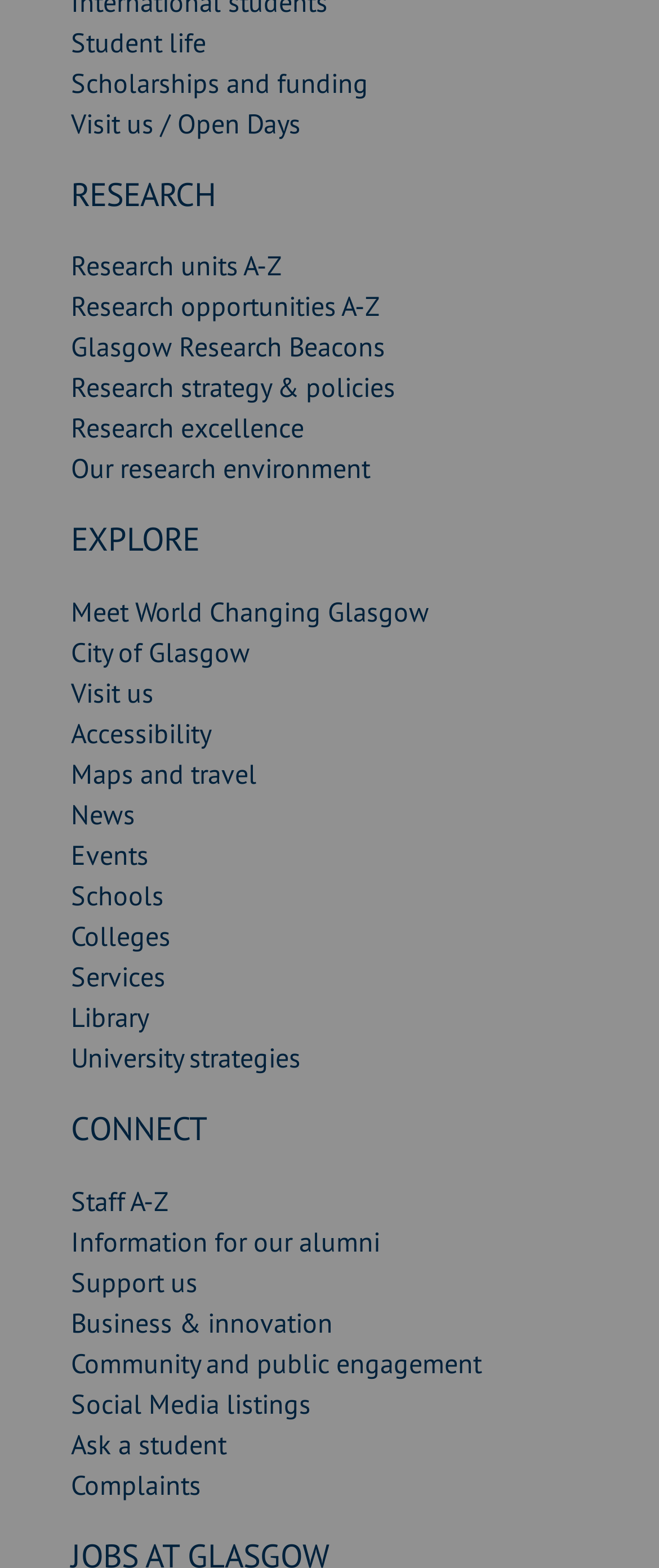Please identify the bounding box coordinates of the element's region that needs to be clicked to fulfill the following instruction: "Learn about research opportunities". The bounding box coordinates should consist of four float numbers between 0 and 1, i.e., [left, top, right, bottom].

[0.108, 0.185, 0.577, 0.206]